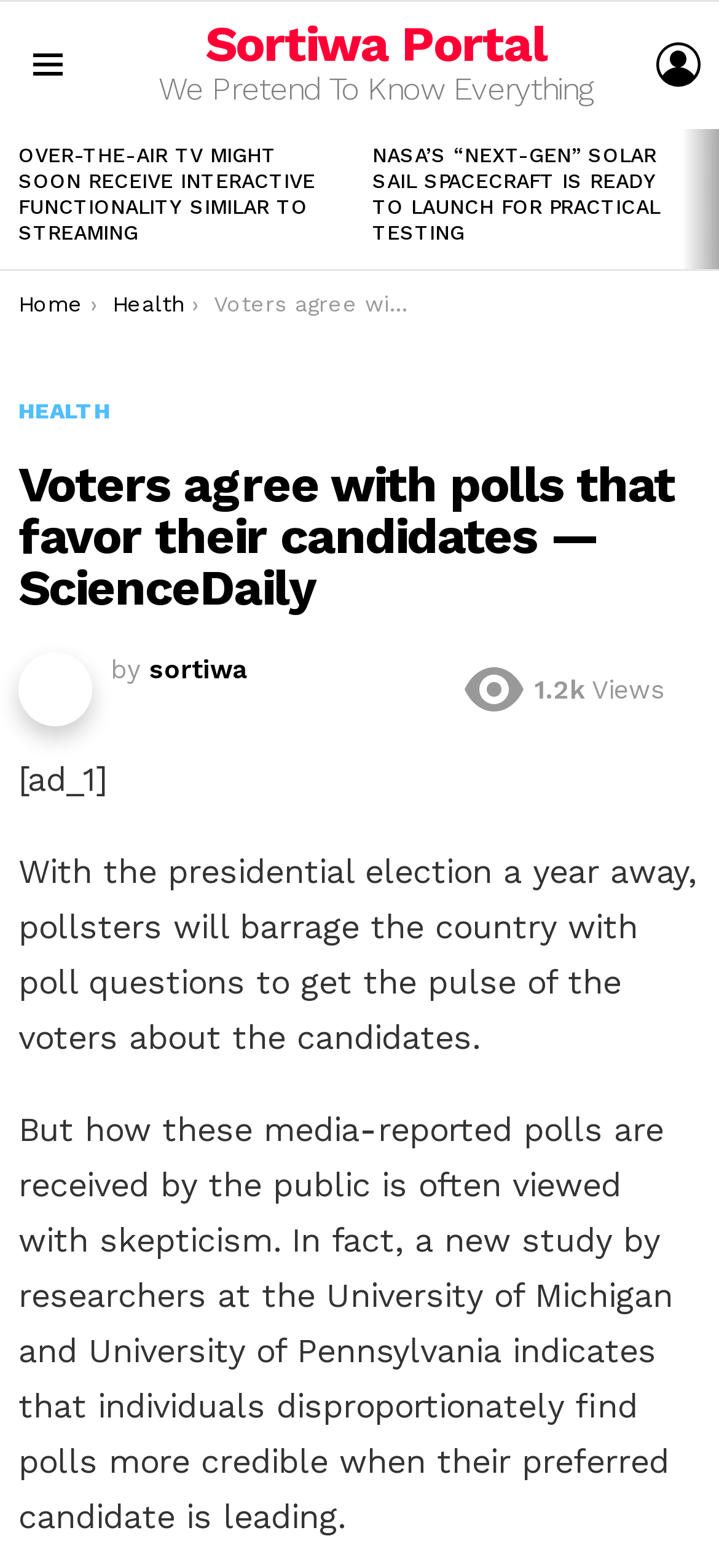Please identify the bounding box coordinates of the element that needs to be clicked to perform the following instruction: "Go to the 'Home' page".

[0.026, 0.185, 0.115, 0.202]